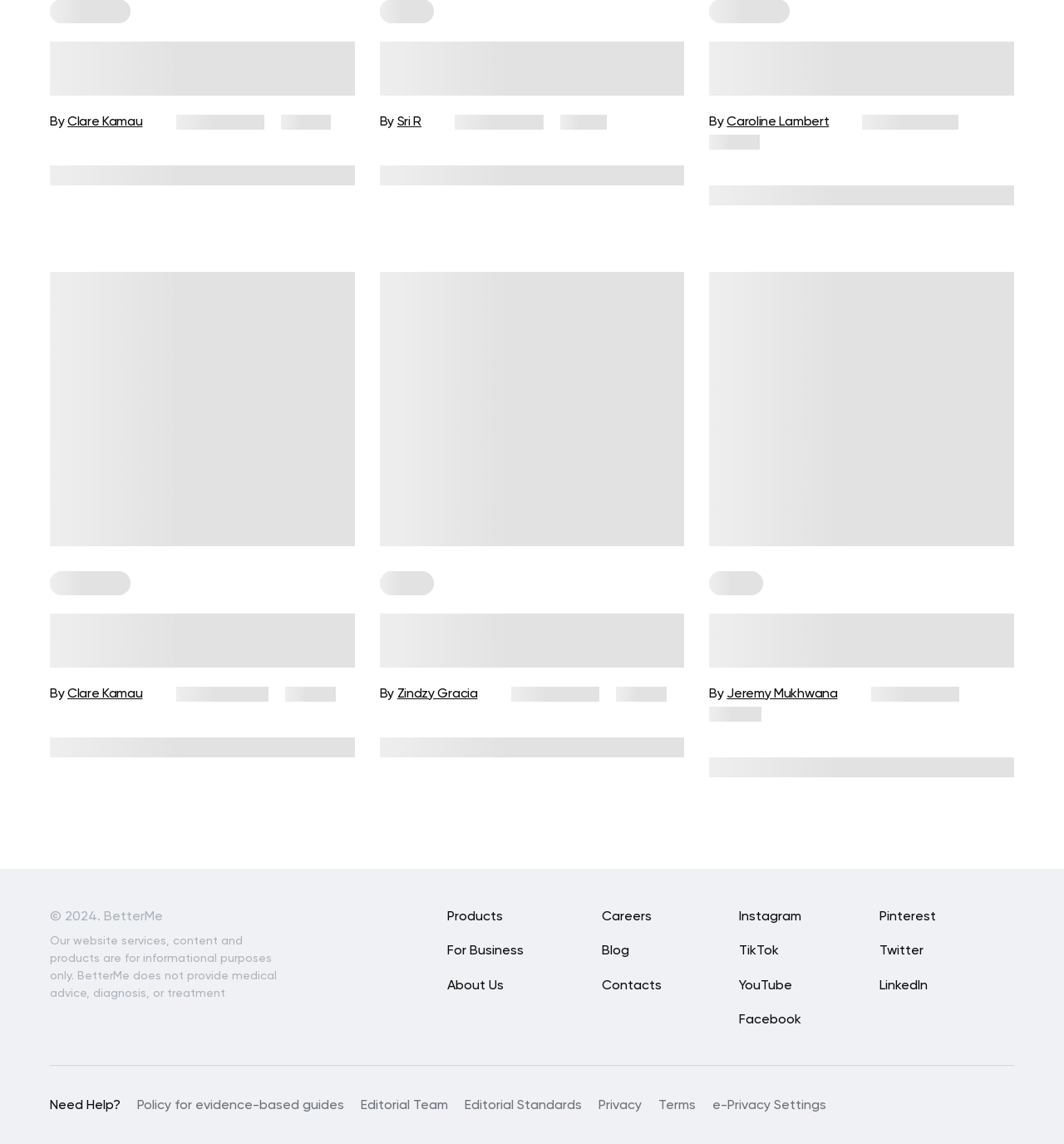Return the bounding box coordinates of the UI element that corresponds to this description: "Editorial Standards". The coordinates must be given as four float numbers in the range of 0 and 1, [left, top, right, bottom].

[0.437, 0.961, 0.547, 0.976]